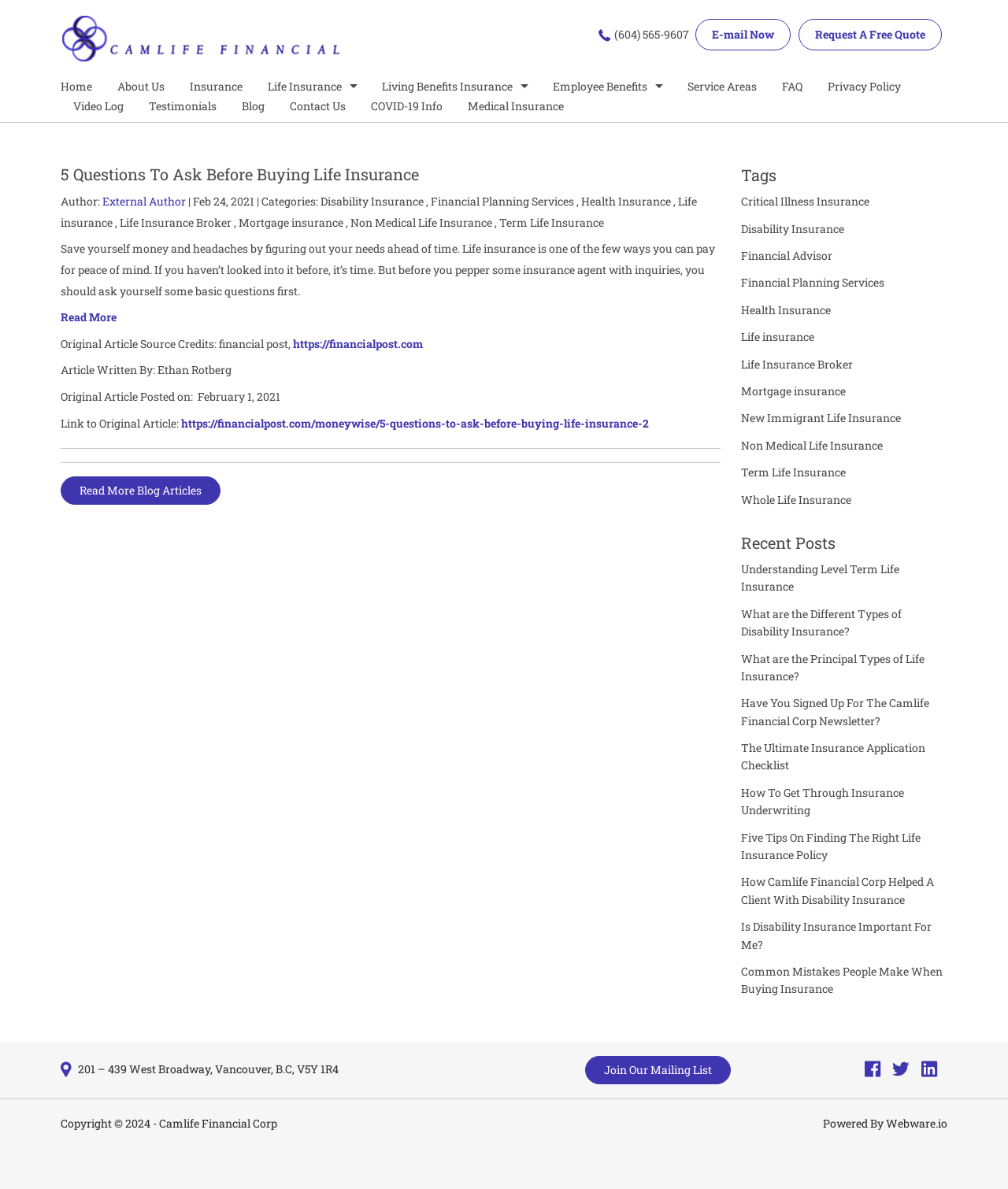What is the headline of the webpage?

5 Questions To Ask Before Buying Life Insurance